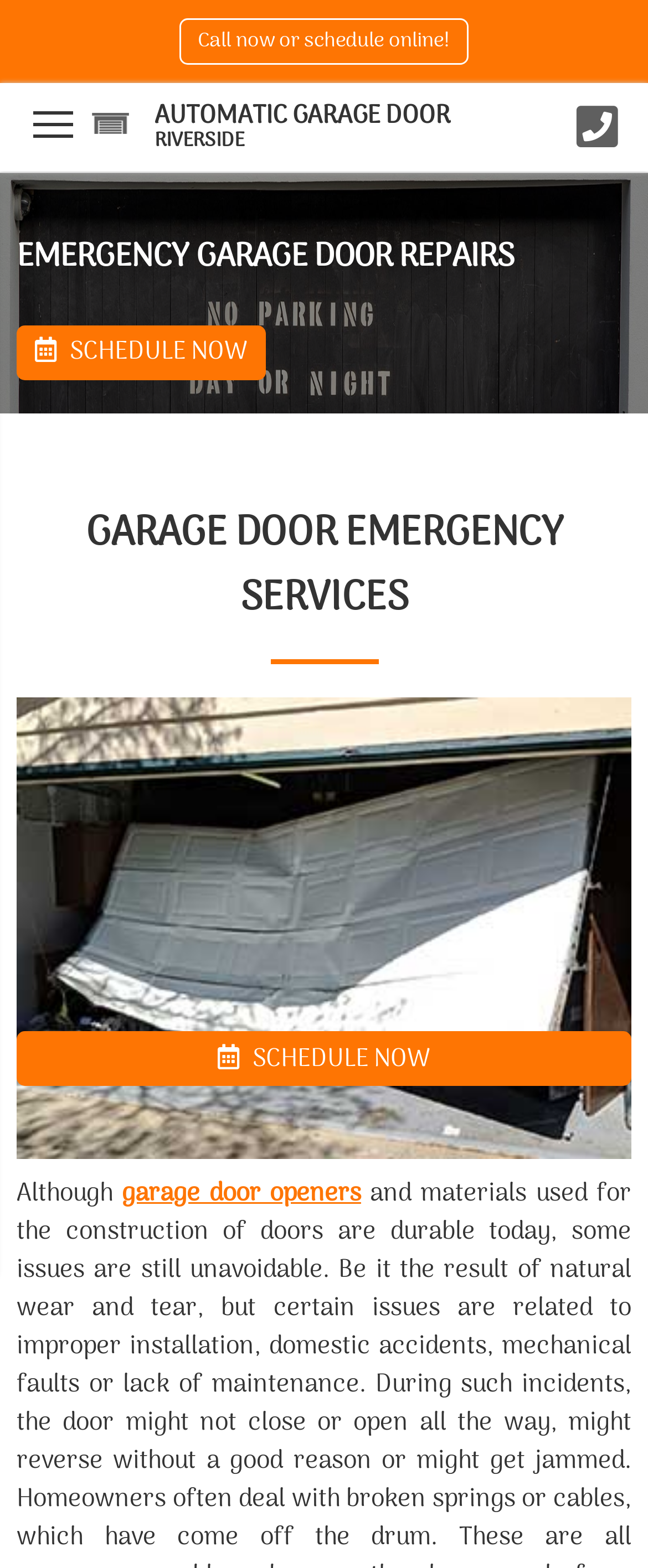What is mentioned as a related service?
Answer with a single word or short phrase according to what you see in the image.

Garage door openers